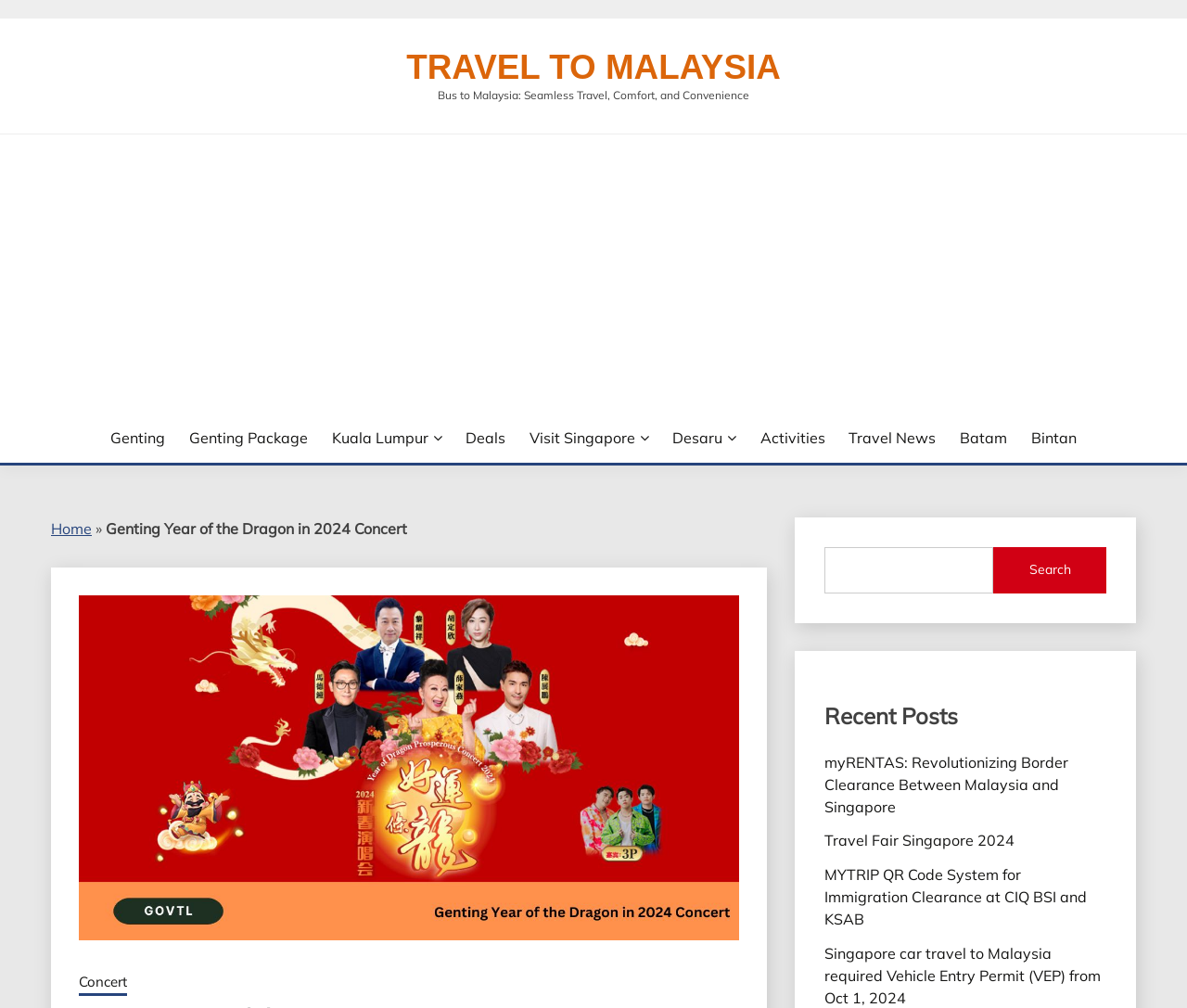Find the bounding box coordinates of the clickable element required to execute the following instruction: "Read about travel news". Provide the coordinates as four float numbers between 0 and 1, i.e., [left, top, right, bottom].

[0.715, 0.423, 0.789, 0.445]